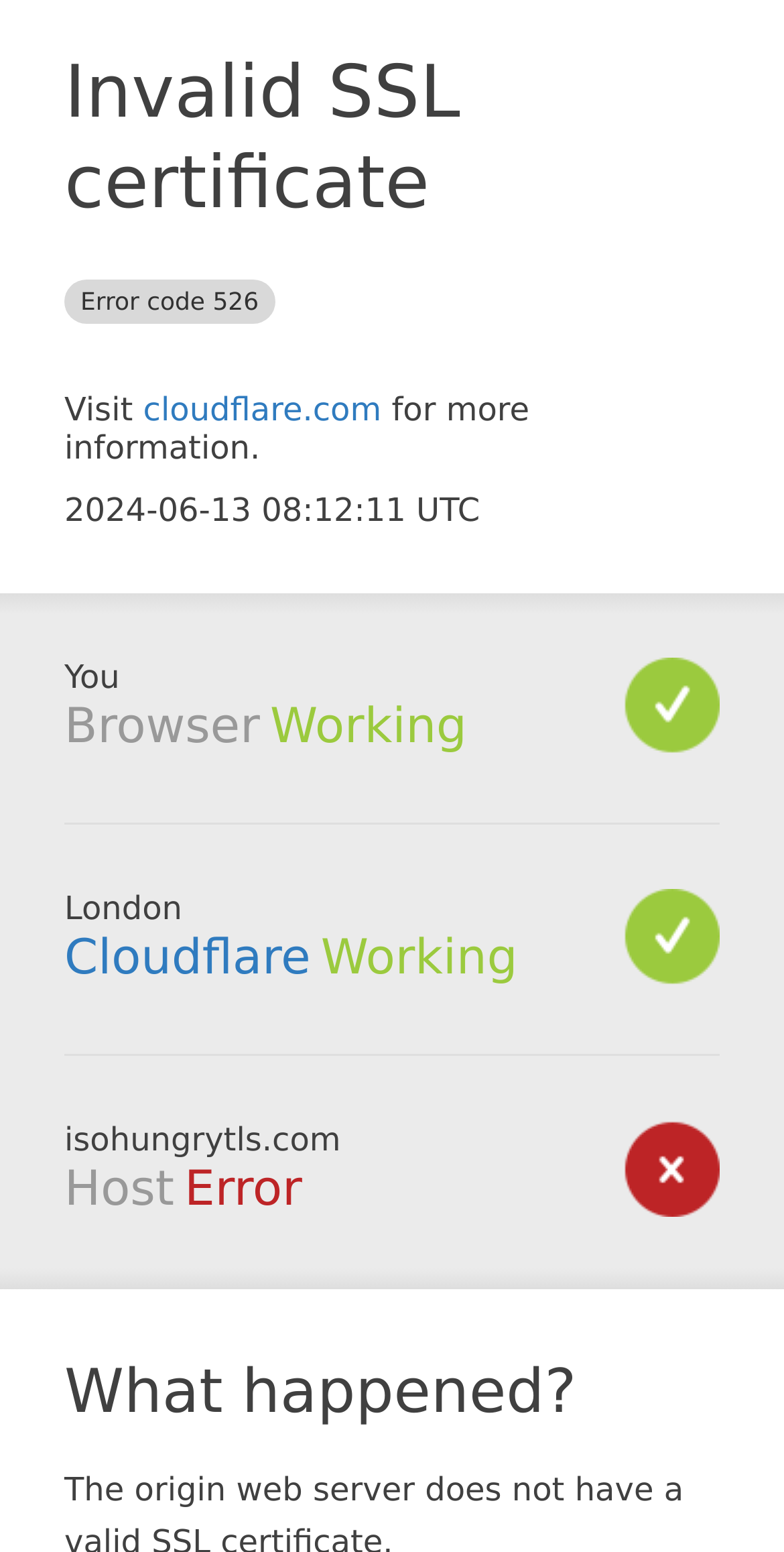Please answer the following question using a single word or phrase: 
What is the status of Cloudflare?

Working